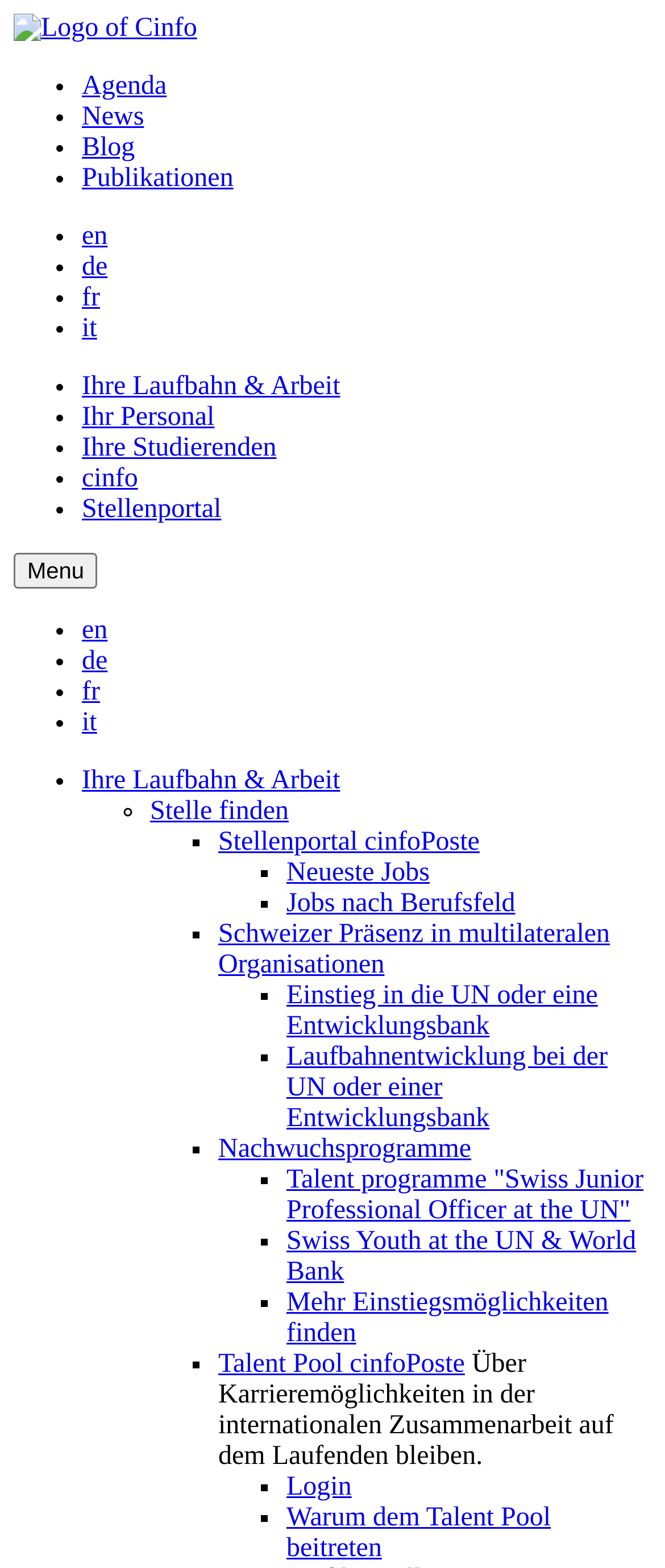Provide the bounding box coordinates of the section that needs to be clicked to accomplish the following instruction: "Click the logo of Cinfo."

[0.021, 0.009, 0.296, 0.027]